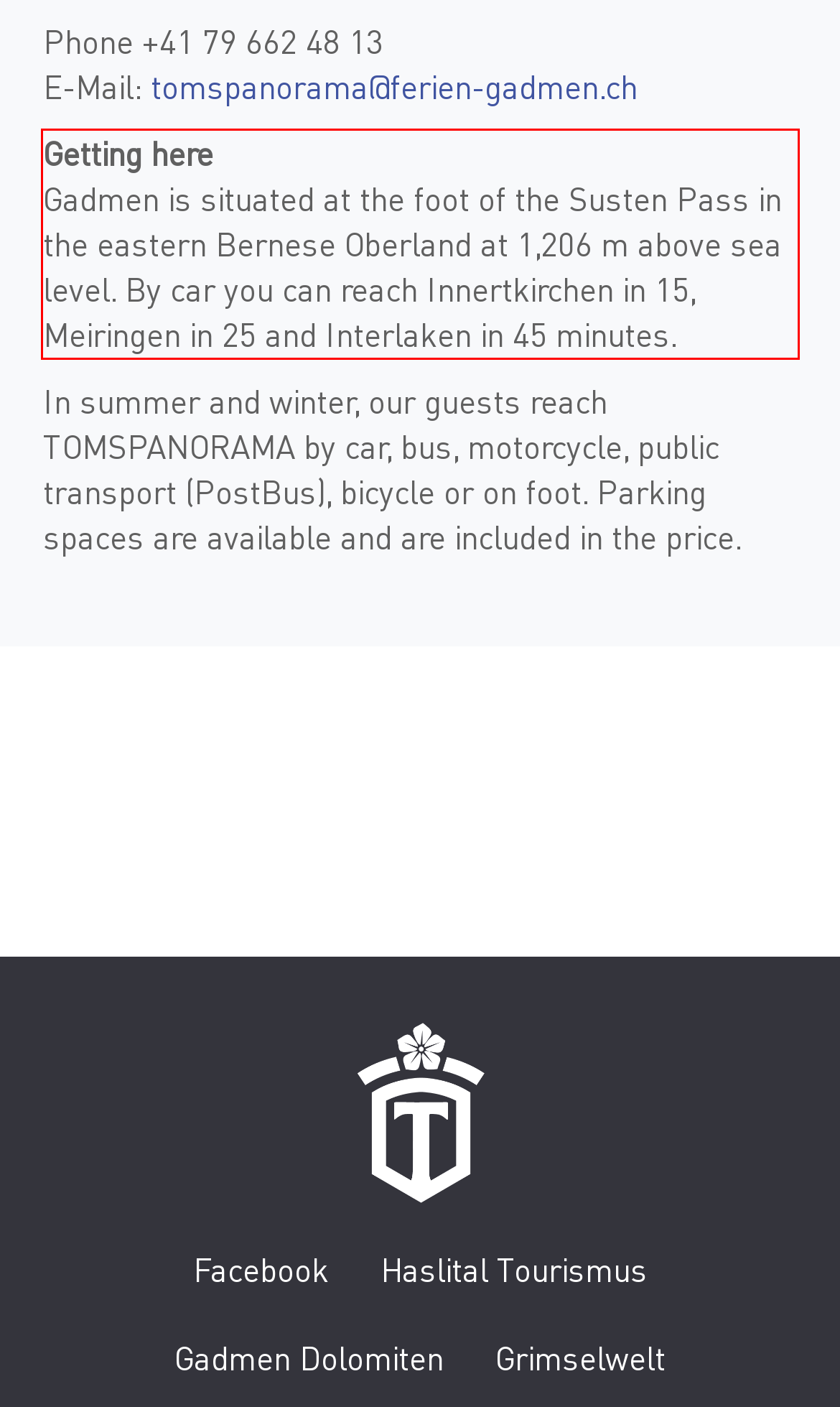Given a screenshot of a webpage containing a red rectangle bounding box, extract and provide the text content found within the red bounding box.

Getting here Gadmen is situated at the foot of the Susten Pass in the eastern Bernese Oberland at 1,206 m above sea level. By car you can reach Innertkirchen in 15, Meiringen in 25 and Interlaken in 45 minutes.